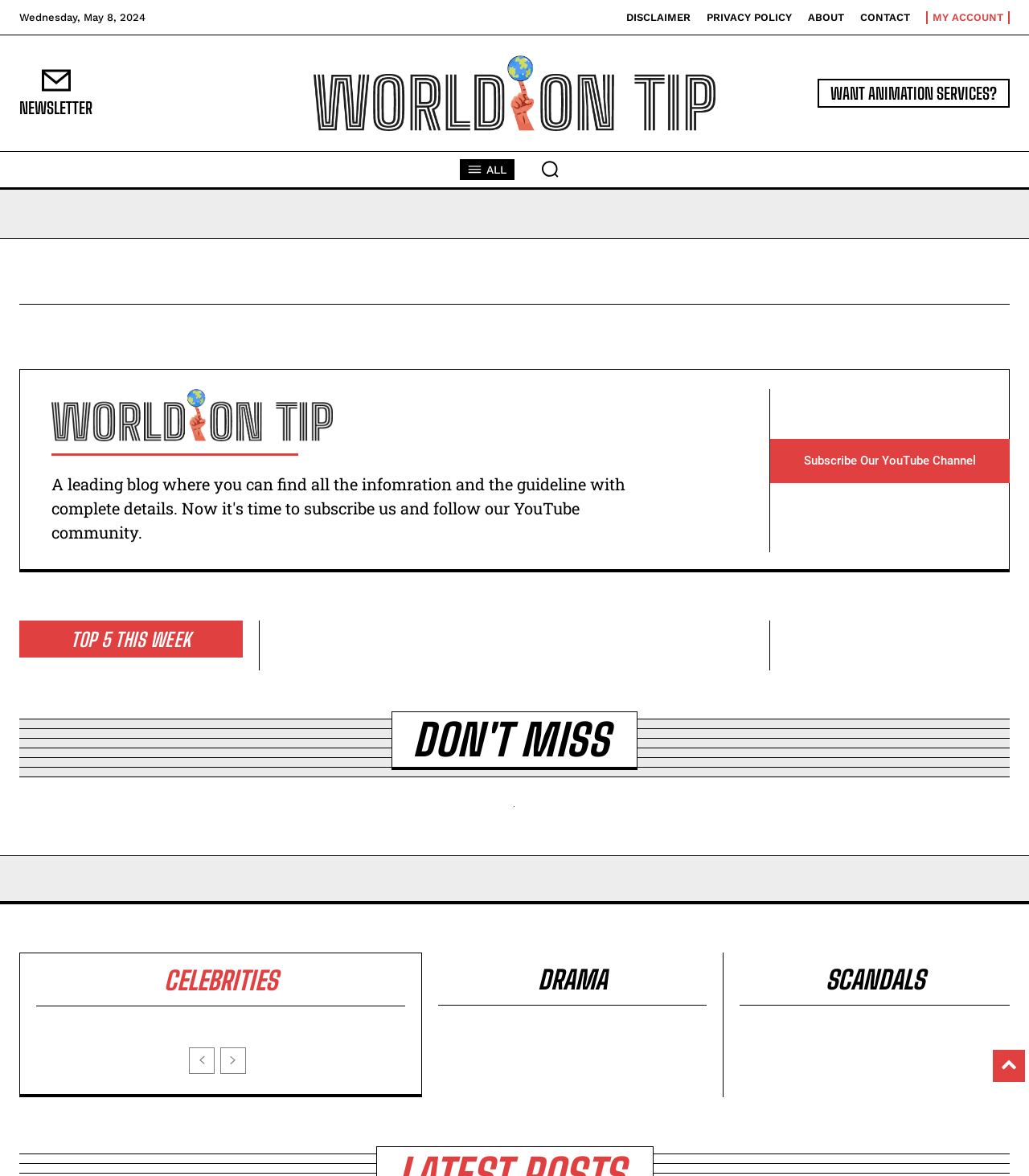Identify the bounding box coordinates for the region of the element that should be clicked to carry out the instruction: "Subscribe for more updates". The bounding box coordinates should be four float numbers between 0 and 1, i.e., [left, top, right, bottom].

[0.33, 0.175, 0.534, 0.195]